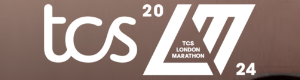Answer the following inquiry with a single word or phrase:
What is the event year integrated into the logo design?

2024